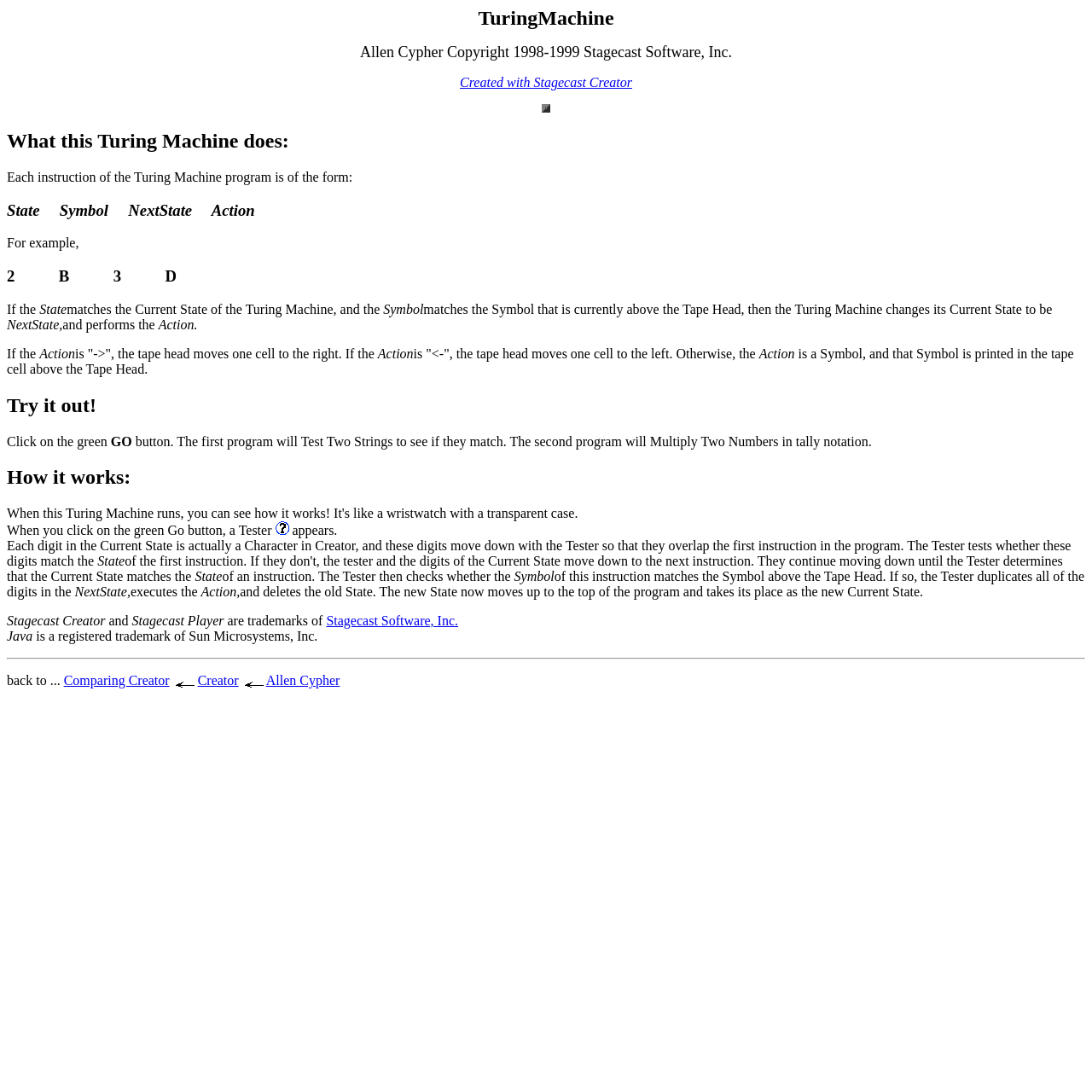What is the name of the software used to create the Turing Machine program?
Based on the image content, provide your answer in one word or a short phrase.

Stagecast Creator